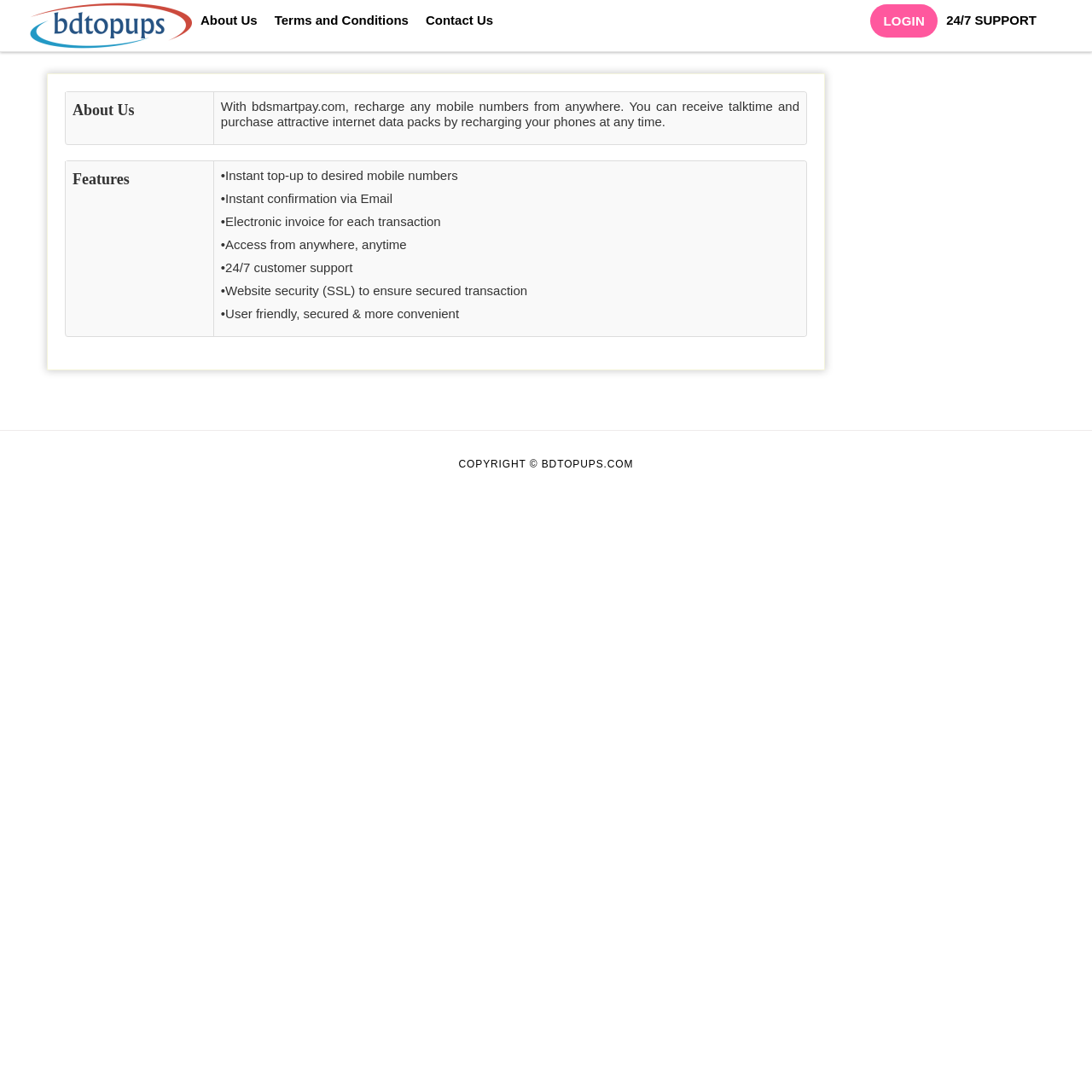Please specify the bounding box coordinates in the format (top-left x, top-left y, bottom-right x, bottom-right y), with values ranging from 0 to 1. Identify the bounding box for the UI component described as follows: www.biblebb.com

None